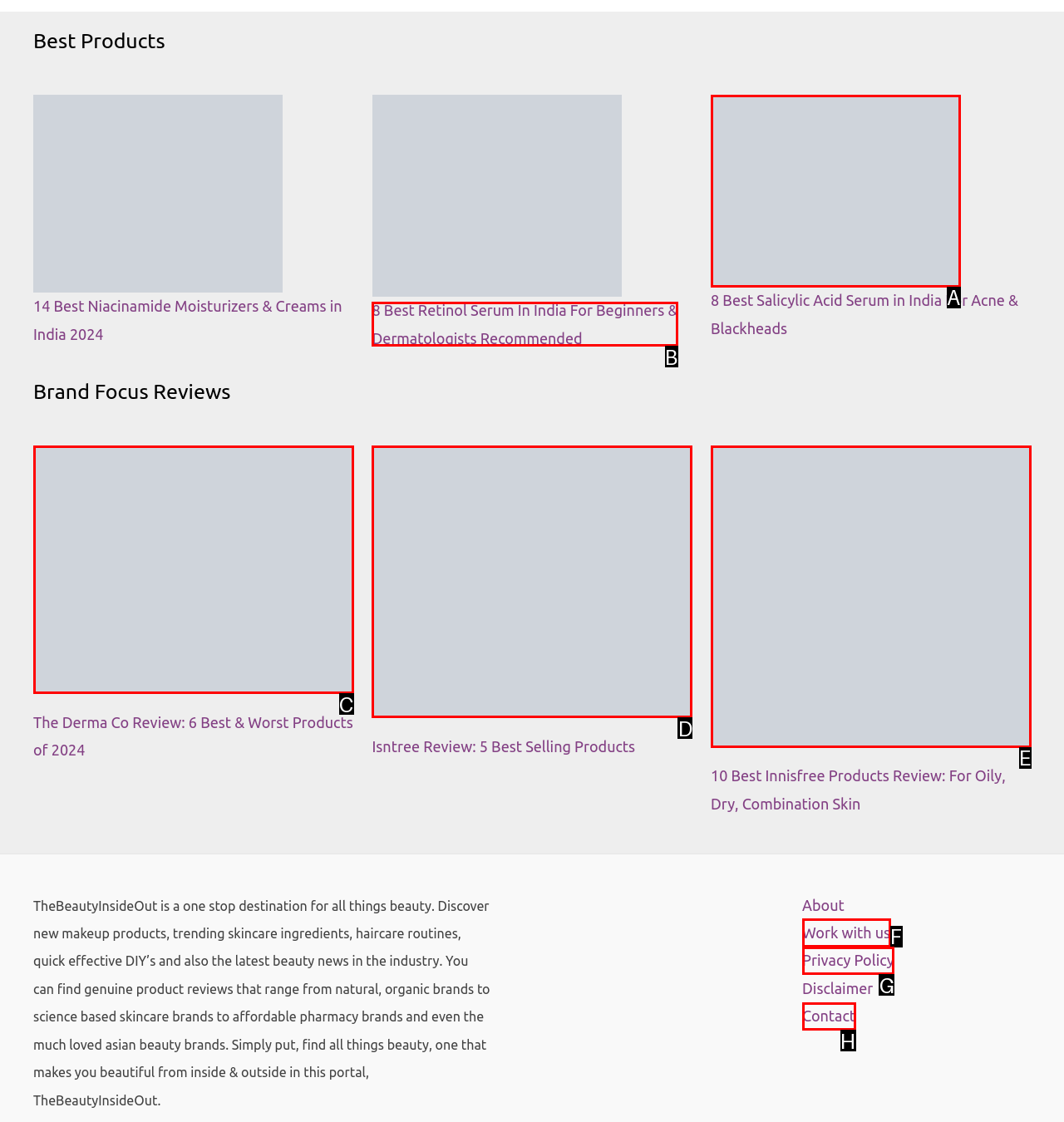Using the provided description: input value="Search..." name="keywords" title="Search...", select the HTML element that corresponds to it. Indicate your choice with the option's letter.

None